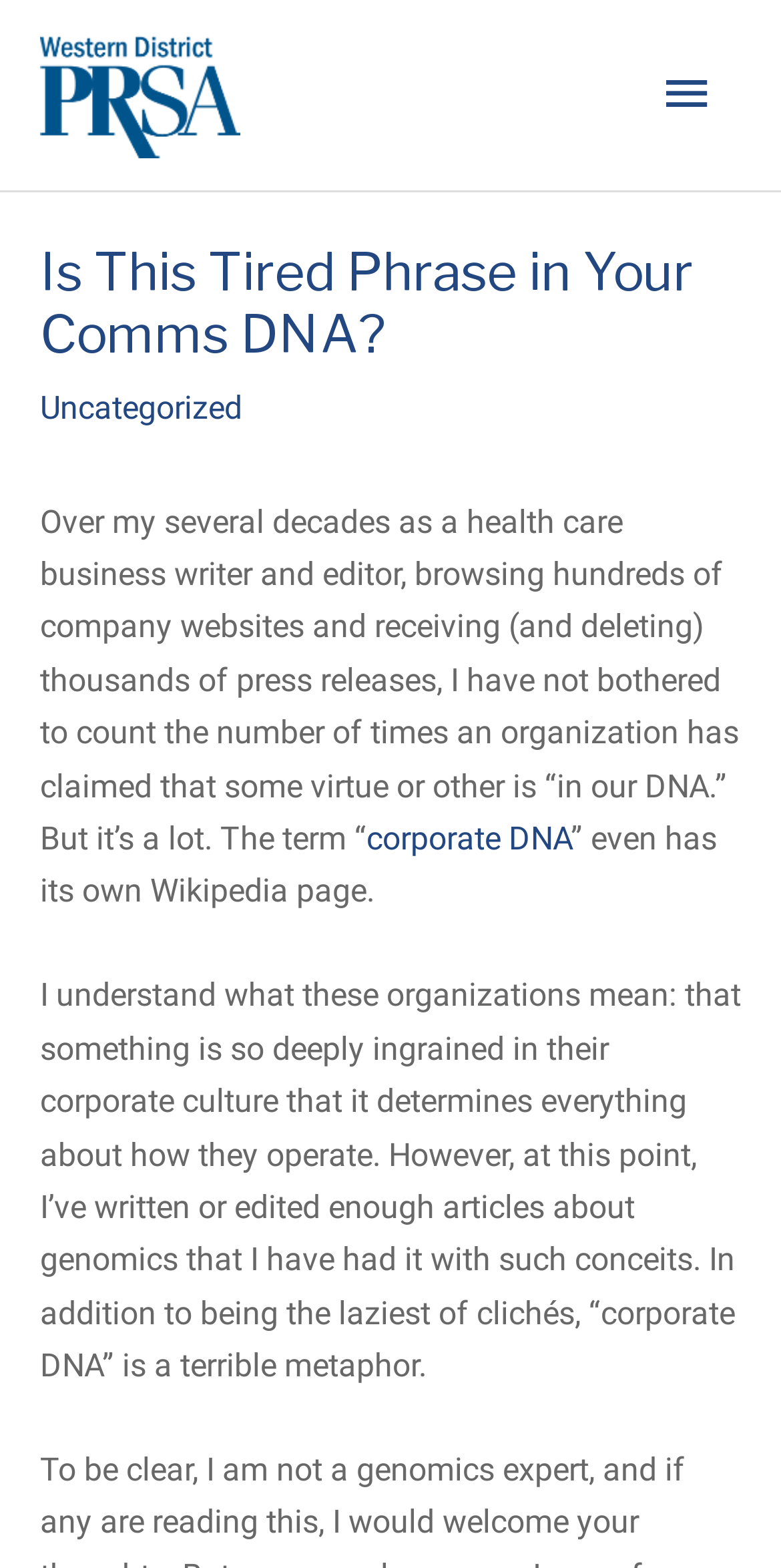Answer the following query concisely with a single word or phrase:
What is the text on the top-left image?

PRSA Western District